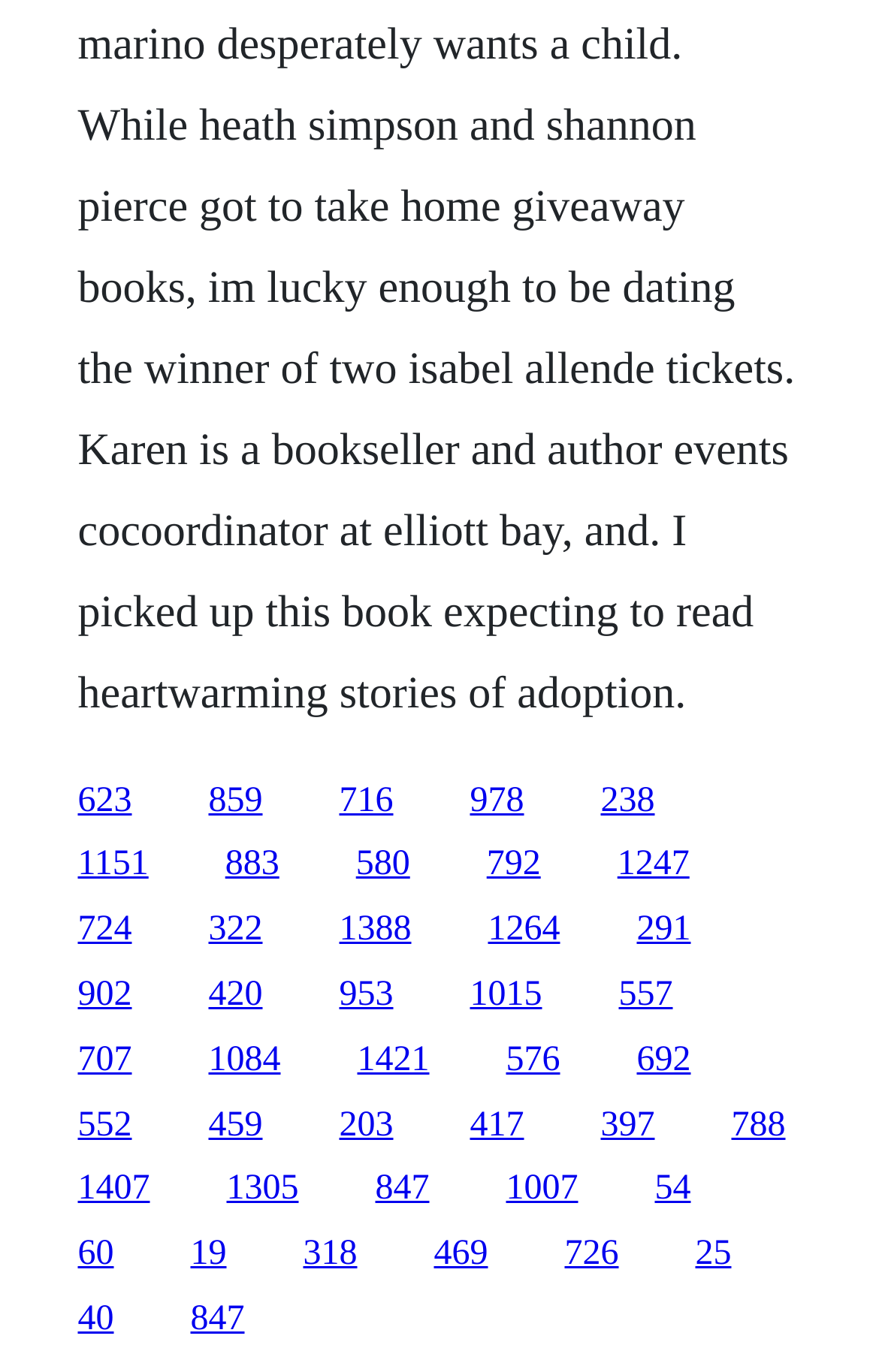Identify the bounding box coordinates necessary to click and complete the given instruction: "access the fifth link".

[0.535, 0.711, 0.617, 0.739]